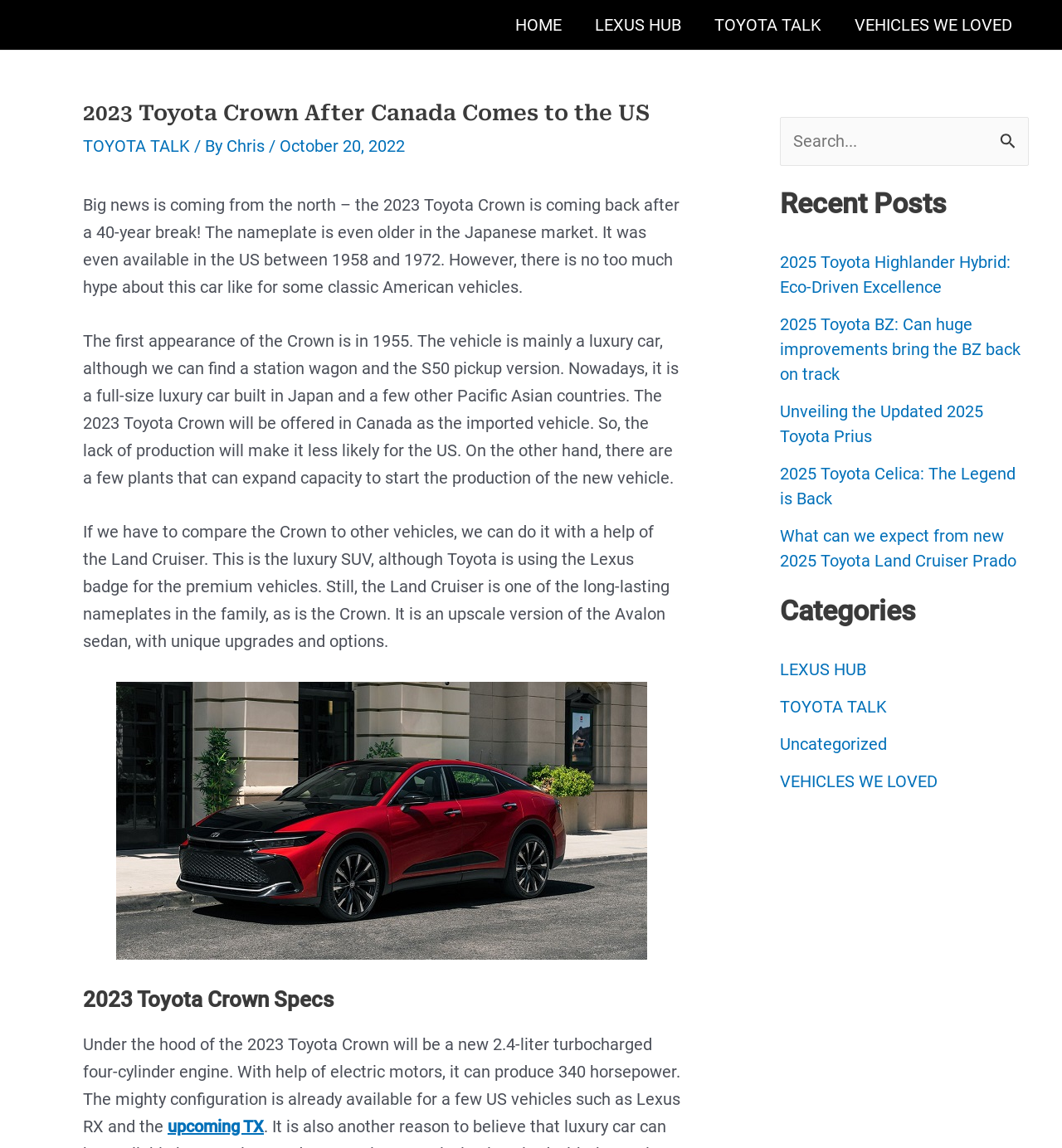Locate the bounding box of the UI element with the following description: "parent_node: Search for: value="Search"".

[0.934, 0.102, 0.969, 0.135]